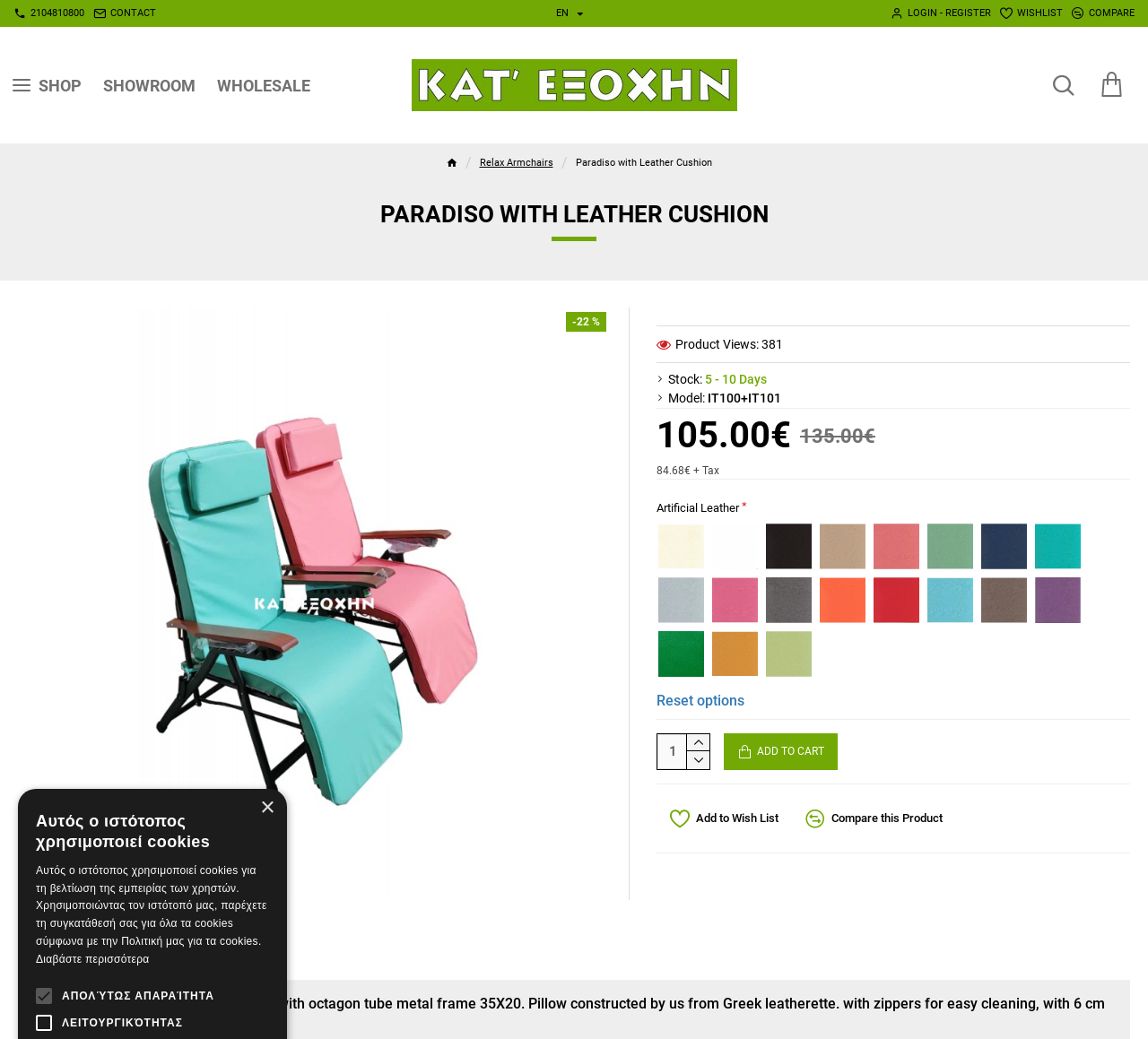Please predict the bounding box coordinates of the element's region where a click is necessary to complete the following instruction: "View product description". The coordinates should be represented by four float numbers between 0 and 1, i.e., [left, top, right, bottom].

[0.016, 0.901, 0.102, 0.944]